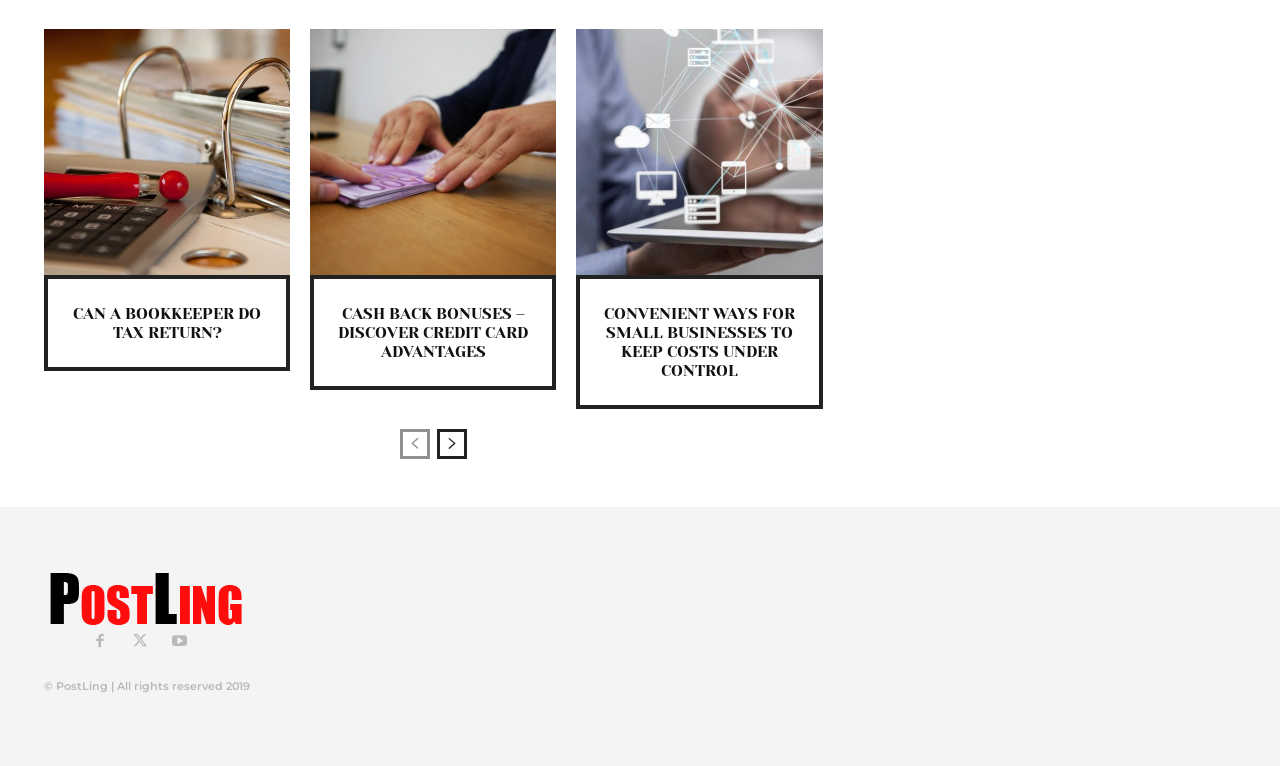What is the text of the copyright notice?
Answer the question using a single word or phrase, according to the image.

© PostLing | All rights reserved 2019